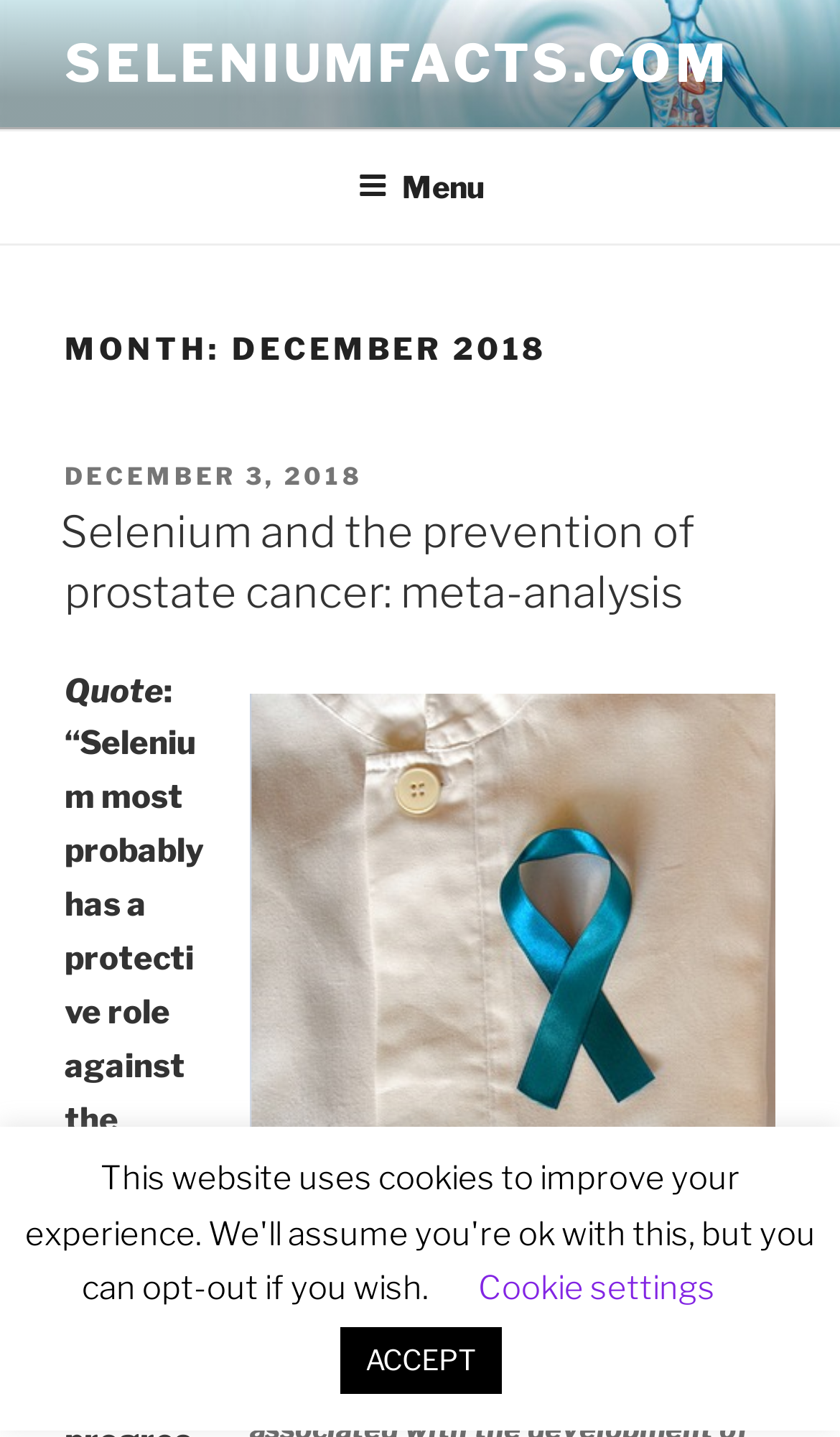What is the title of the latest article?
Answer briefly with a single word or phrase based on the image.

Selenium and the prevention of prostate cancer: meta-analysis